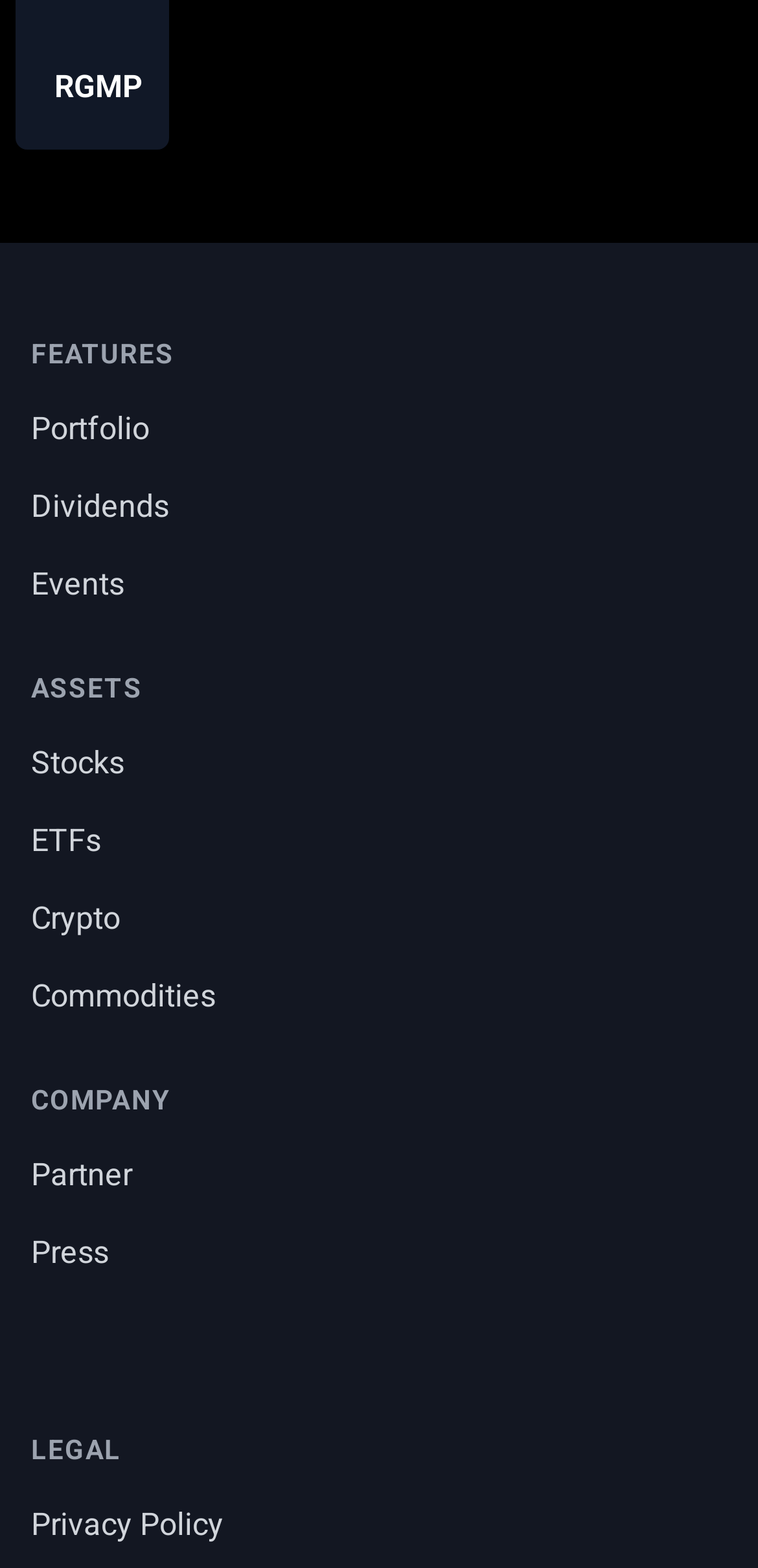Extract the bounding box coordinates for the UI element described by the text: "Crypto". The coordinates should be in the form of [left, top, right, bottom] with values between 0 and 1.

[0.041, 0.571, 0.159, 0.601]